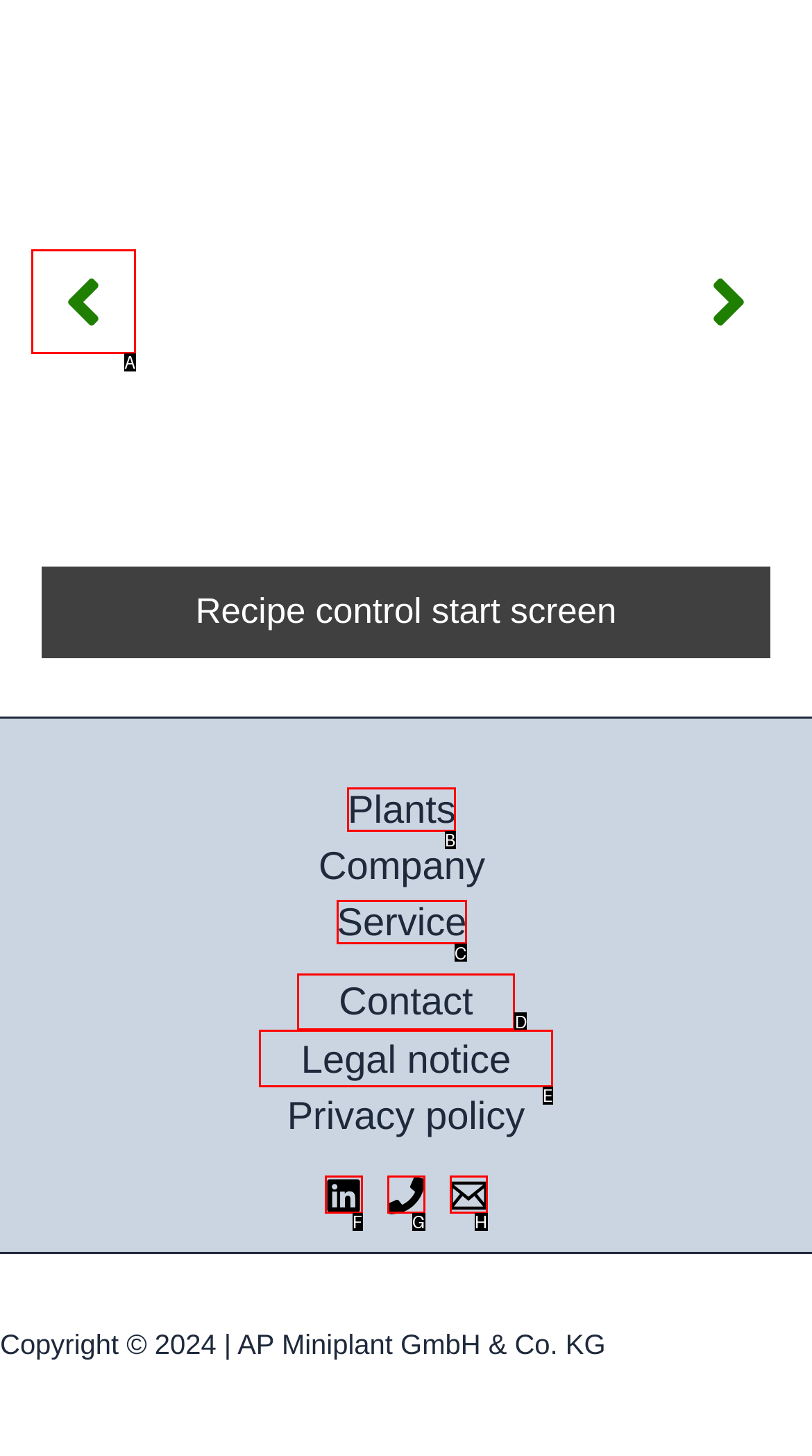Select the appropriate HTML element to click for the following task: Follow the 'Plants' link
Answer with the letter of the selected option from the given choices directly.

B